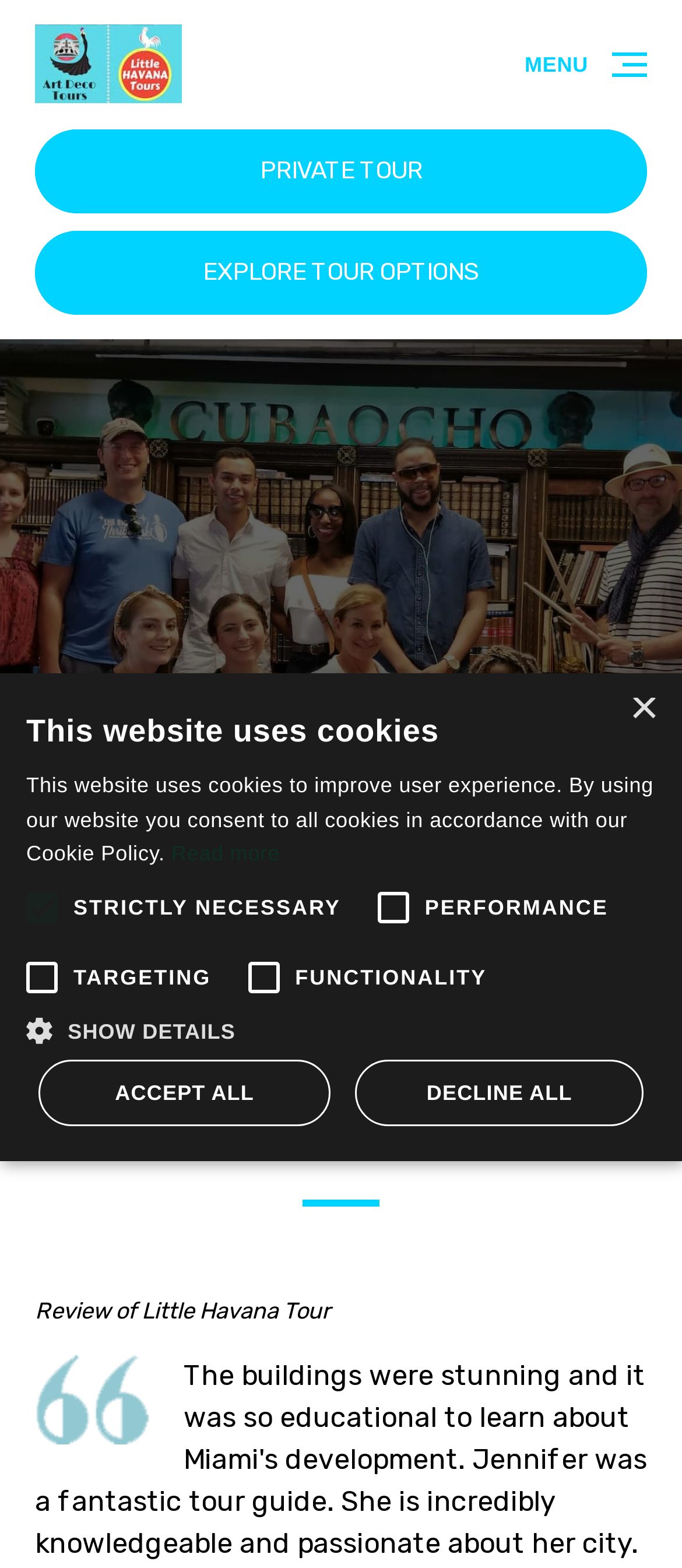Please find the bounding box coordinates for the clickable element needed to perform this instruction: "Click the 'Art Deco Tours' link".

[0.051, 0.029, 0.267, 0.05]